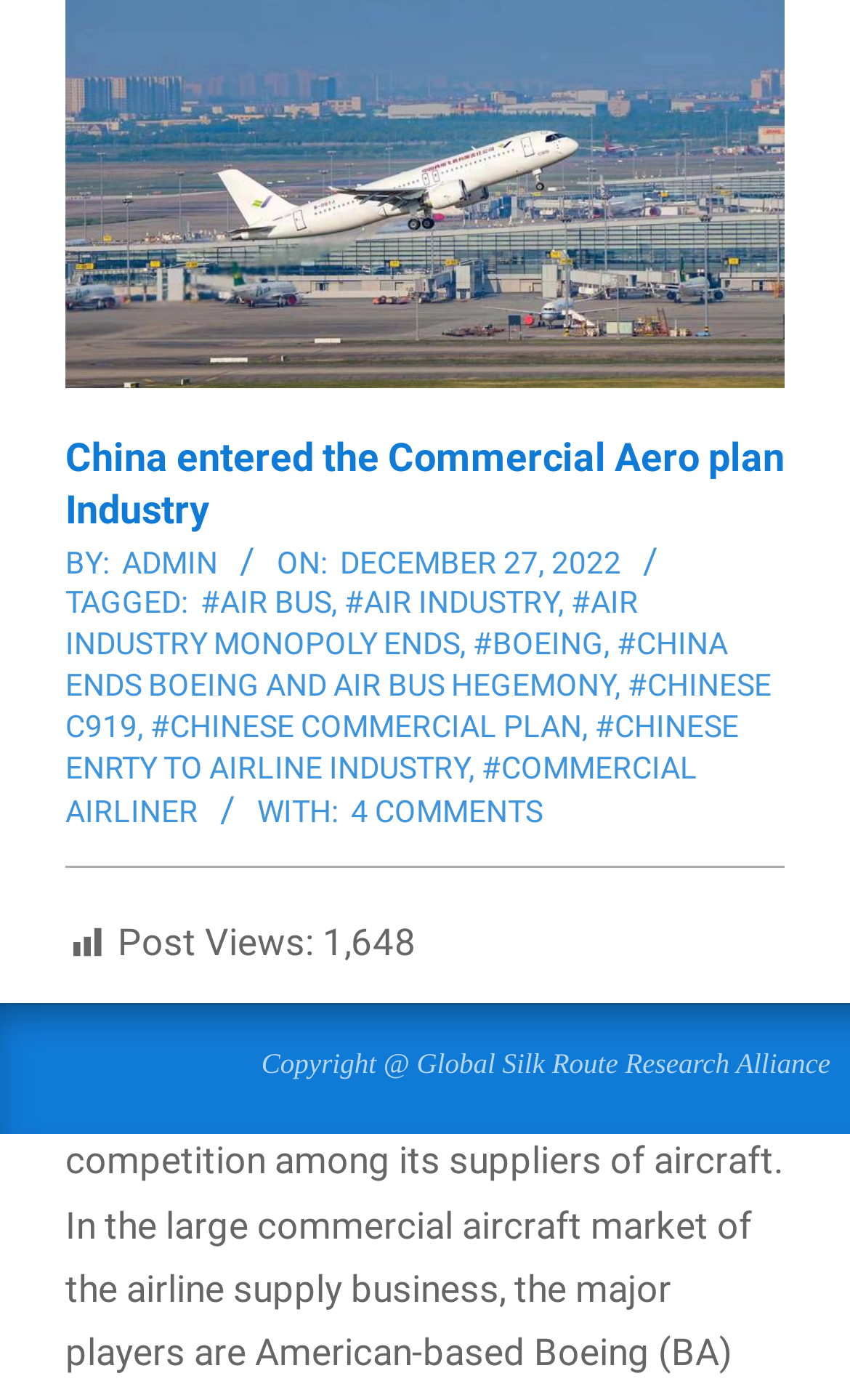From the given element description: "#Boeing", find the bounding box for the UI element. Provide the coordinates as four float numbers between 0 and 1, in the order [left, top, right, bottom].

[0.556, 0.448, 0.71, 0.473]